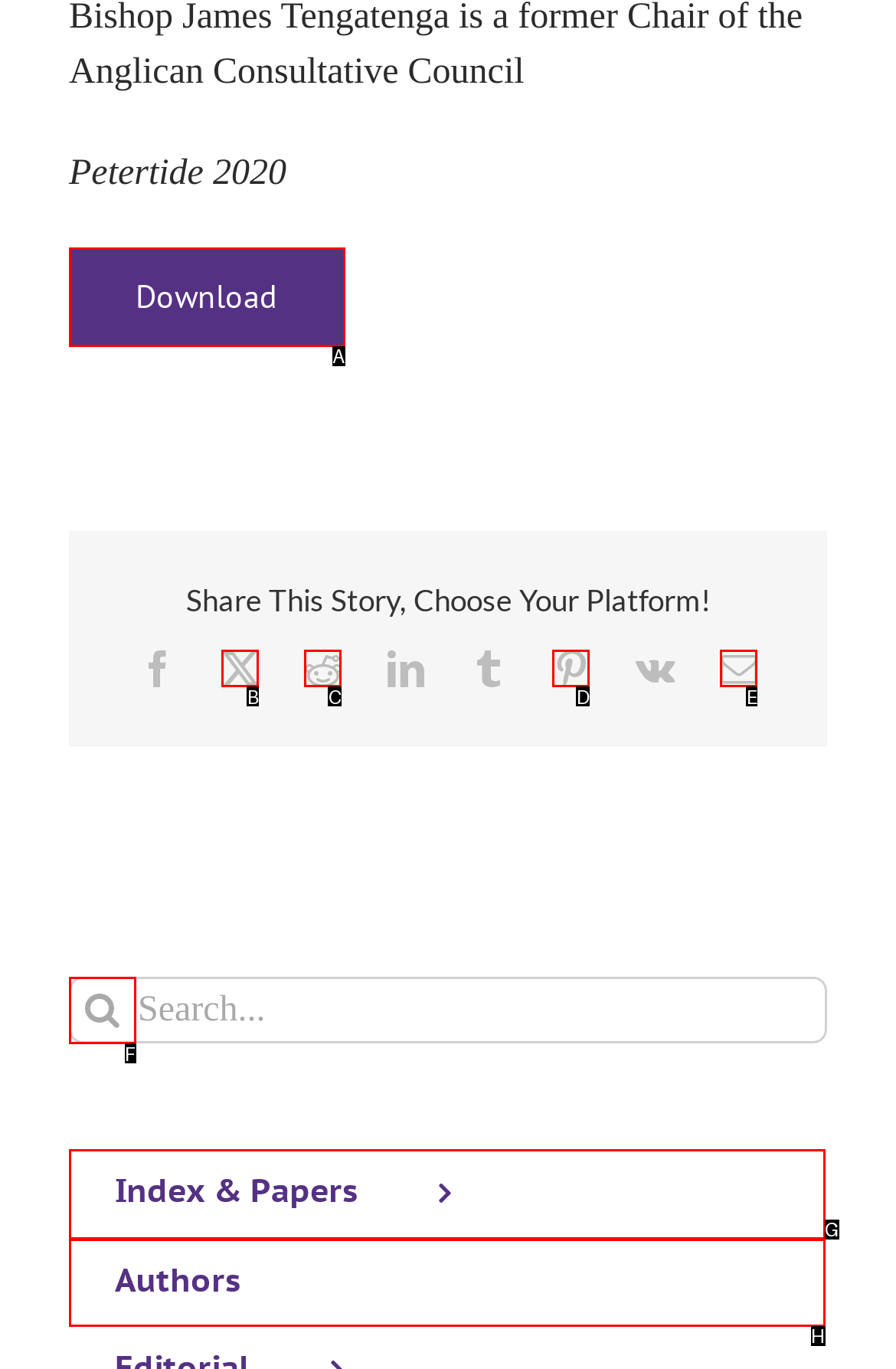Using the description: aria-label="Search" value="", find the best-matching HTML element. Indicate your answer with the letter of the chosen option.

F